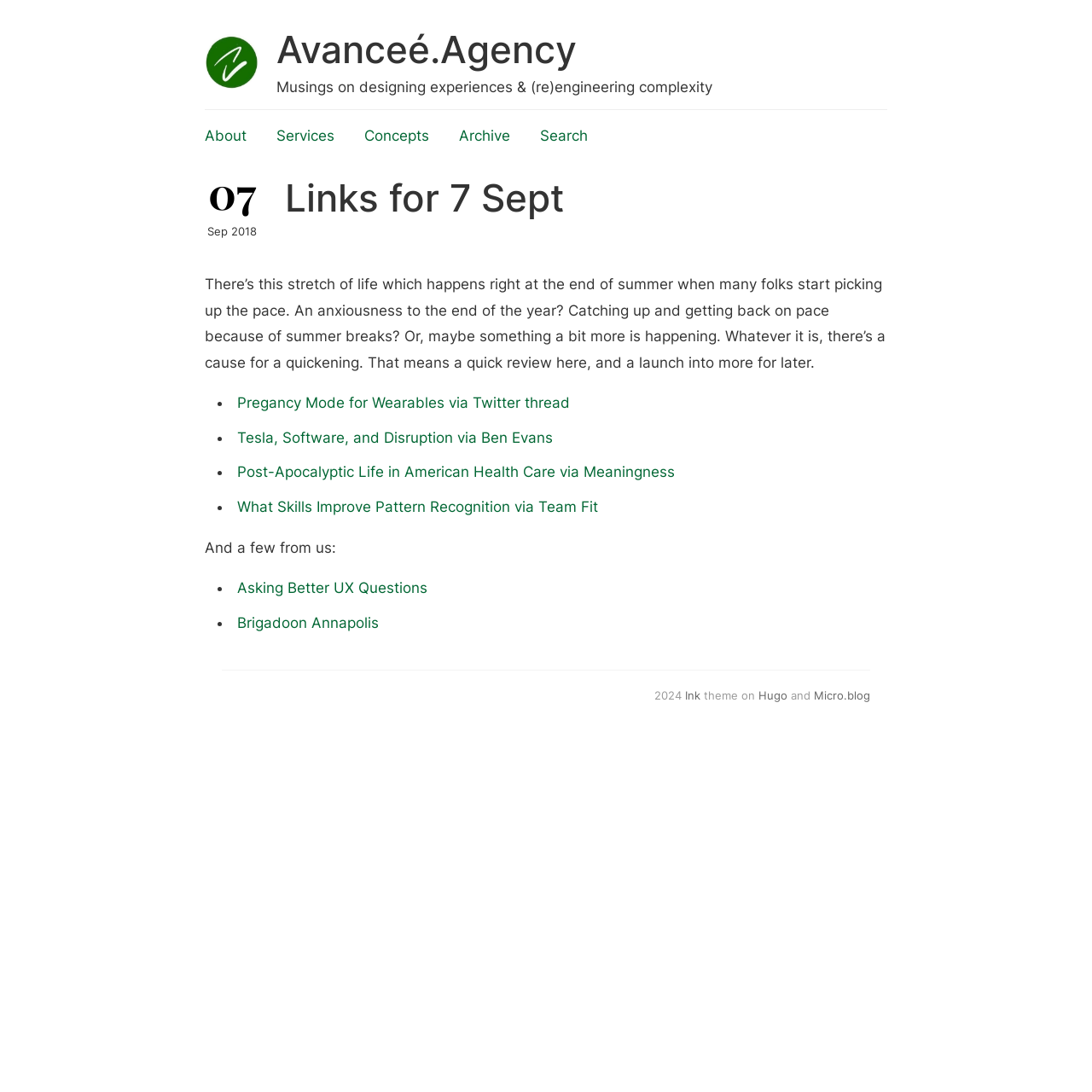What is the name of the agency?
Using the information from the image, provide a comprehensive answer to the question.

The name of the agency can be found in the top-left corner of the webpage, where it is written as 'Avanceé.Agency' in a heading element.